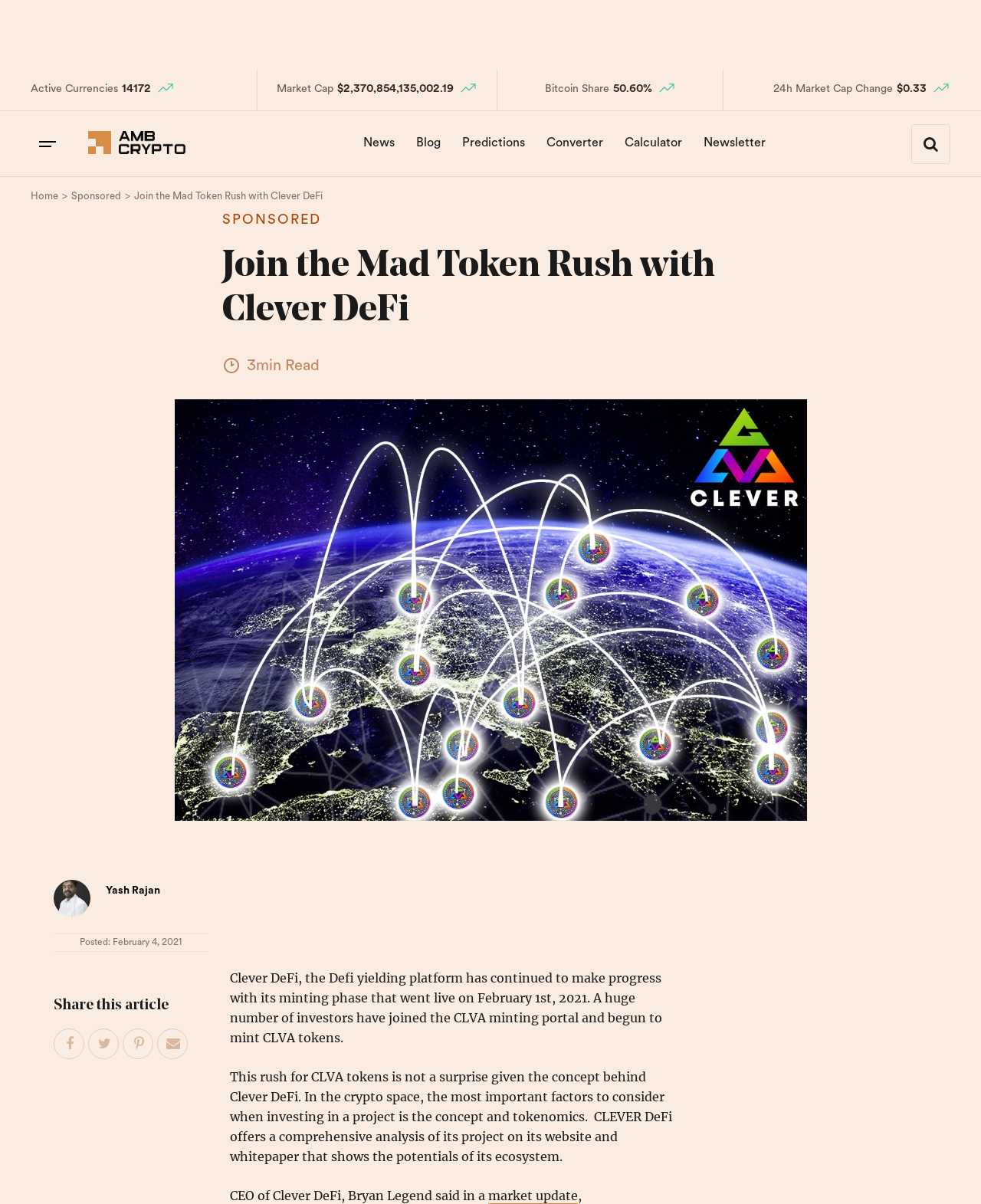Give a succinct answer to this question in a single word or phrase: 
When was the article posted?

February 4, 2021